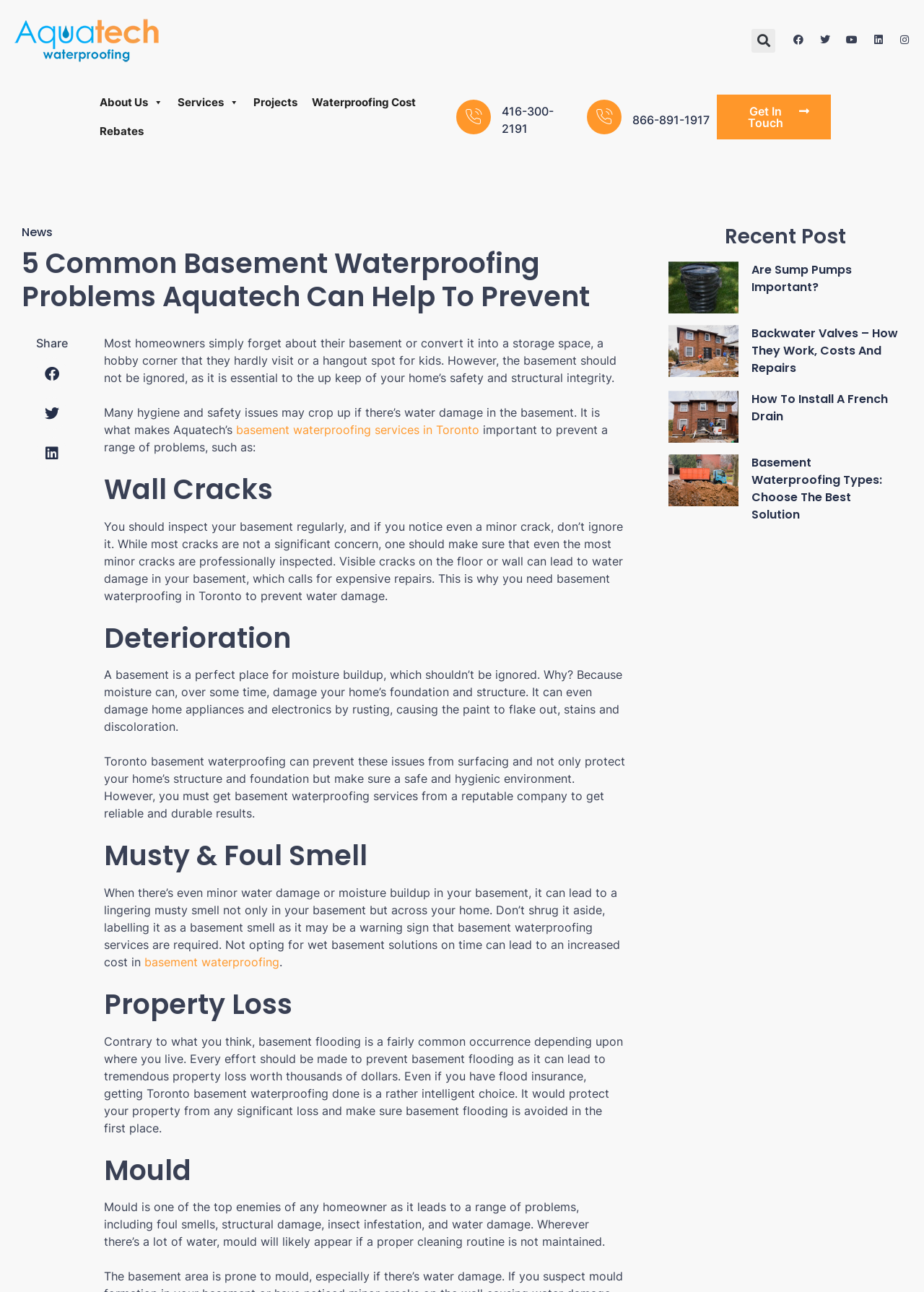Find and provide the bounding box coordinates for the UI element described here: "Are Sump Pumps Important?". The coordinates should be given as four float numbers between 0 and 1: [left, top, right, bottom].

[0.813, 0.203, 0.922, 0.229]